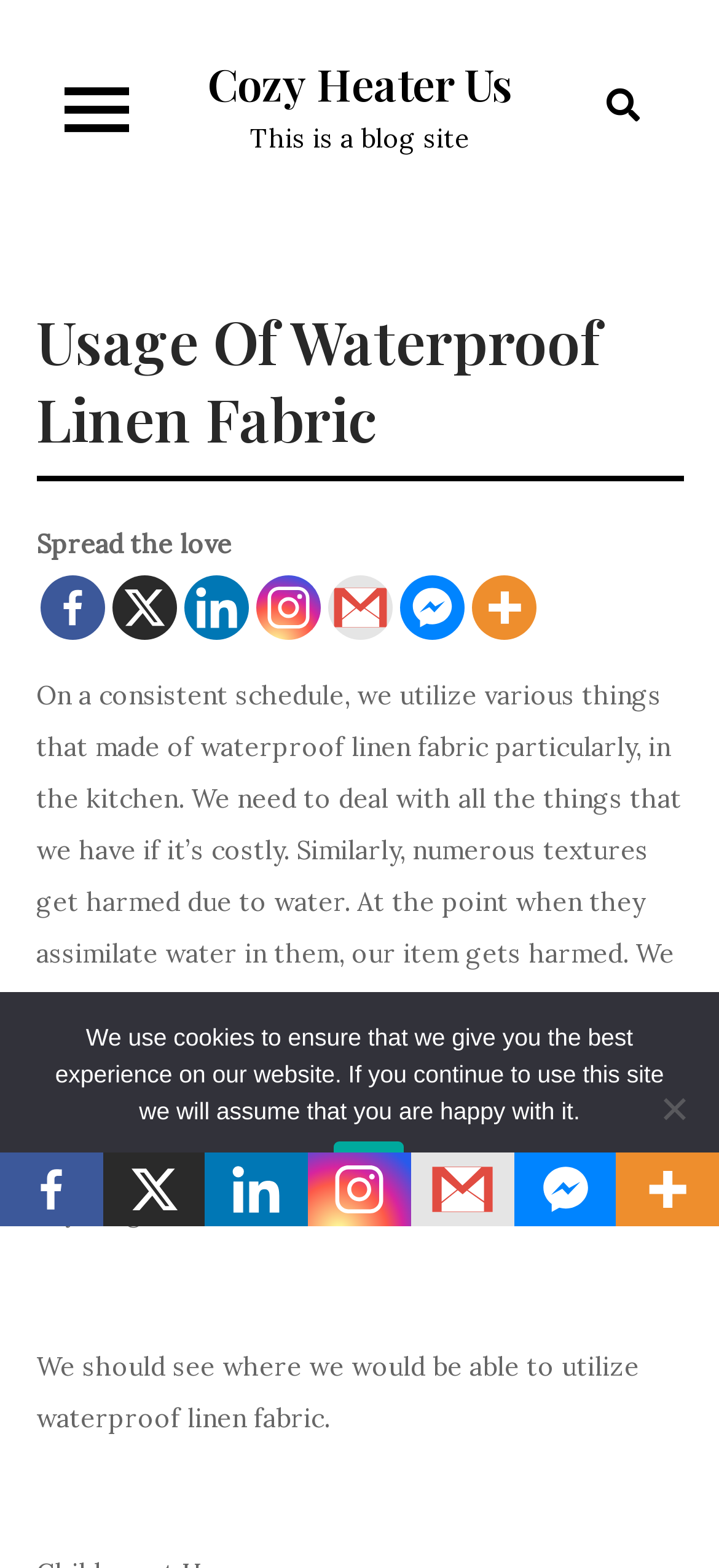Bounding box coordinates should be in the format (top-left x, top-left y, bottom-right x, bottom-right y) and all values should be floating point numbers between 0 and 1. Determine the bounding box coordinate for the UI element described as: title="More"

[0.655, 0.366, 0.745, 0.408]